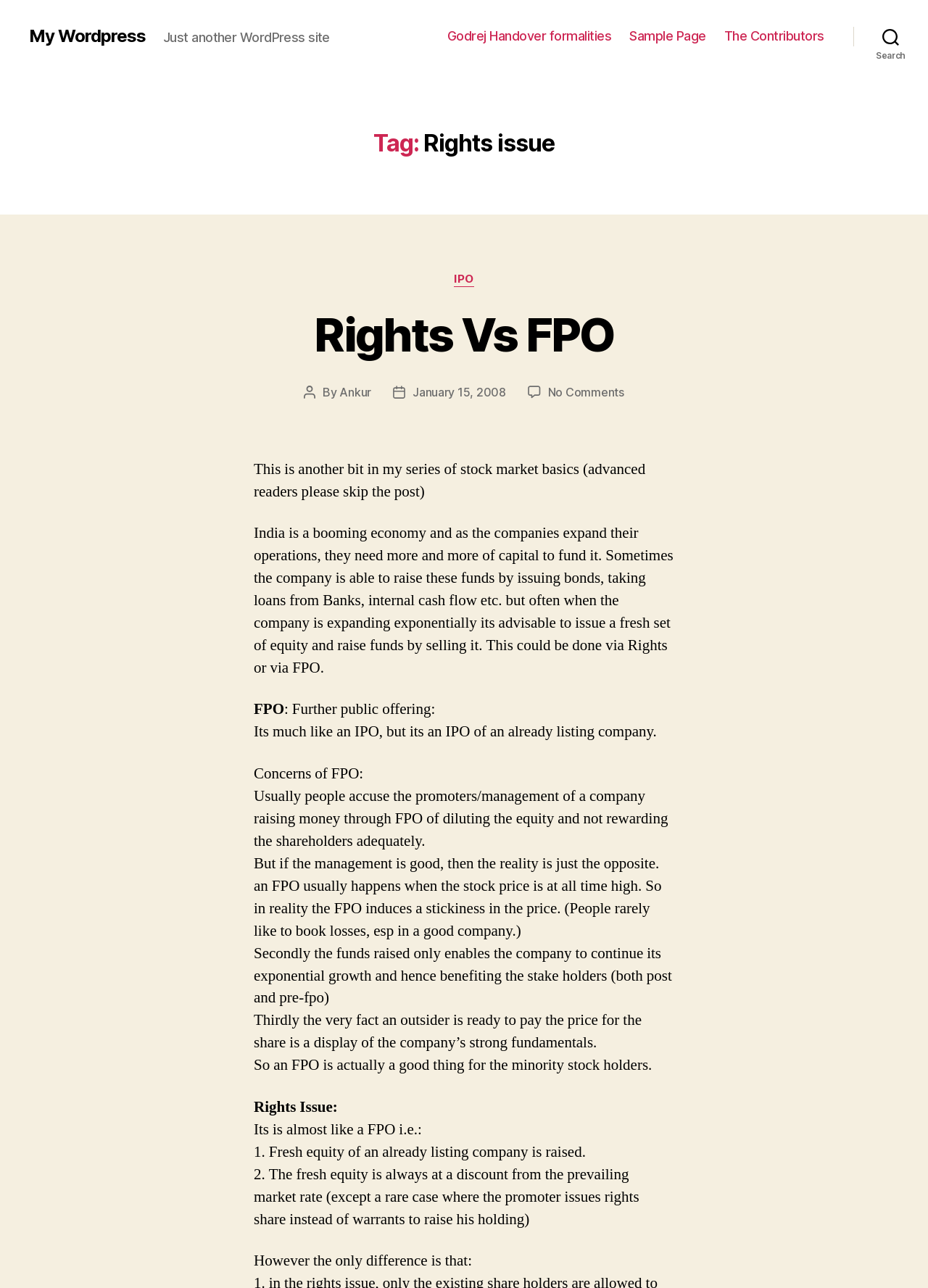Who is the author of the post 'Rights Vs FPO'?
Identify the answer in the screenshot and reply with a single word or phrase.

Ankur